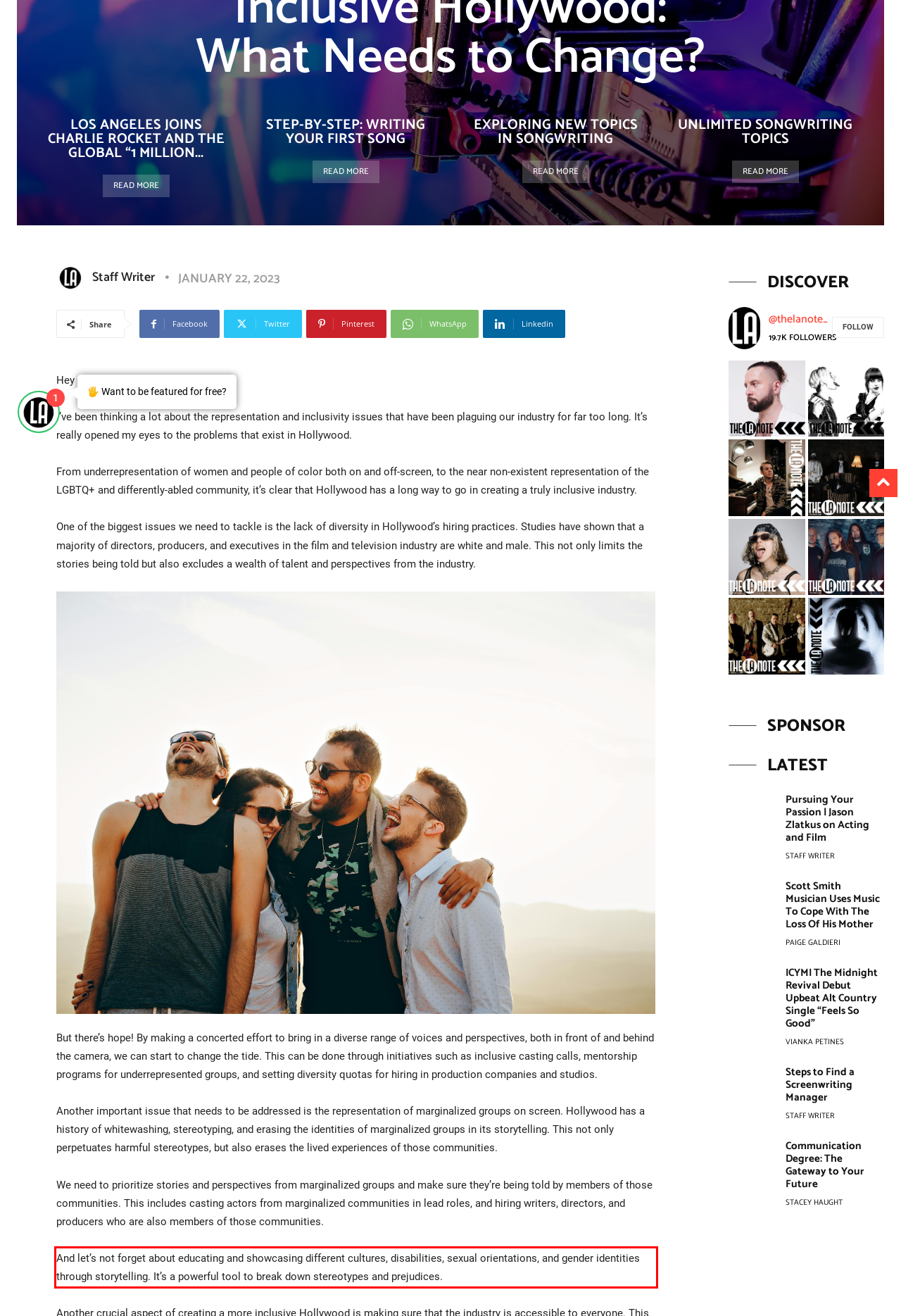The screenshot provided shows a webpage with a red bounding box. Apply OCR to the text within this red bounding box and provide the extracted content.

And let’s not forget about educating and showcasing different cultures, disabilities, sexual orientations, and gender identities through storytelling. It’s a powerful tool to break down stereotypes and prejudices.